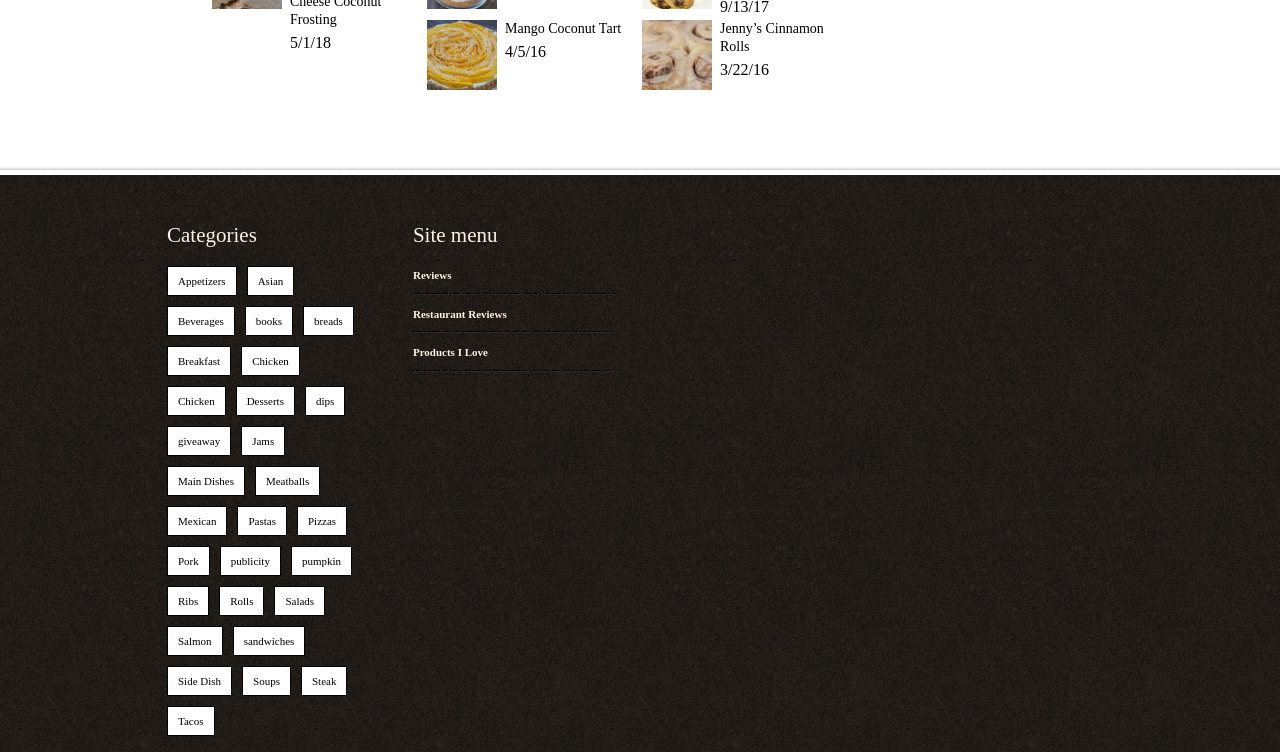Please determine the bounding box coordinates of the element to click on in order to accomplish the following task: "Check the 'Reviews' section". Ensure the coordinates are four float numbers ranging from 0 to 1, i.e., [left, top, right, bottom].

[0.323, 0.358, 0.353, 0.374]